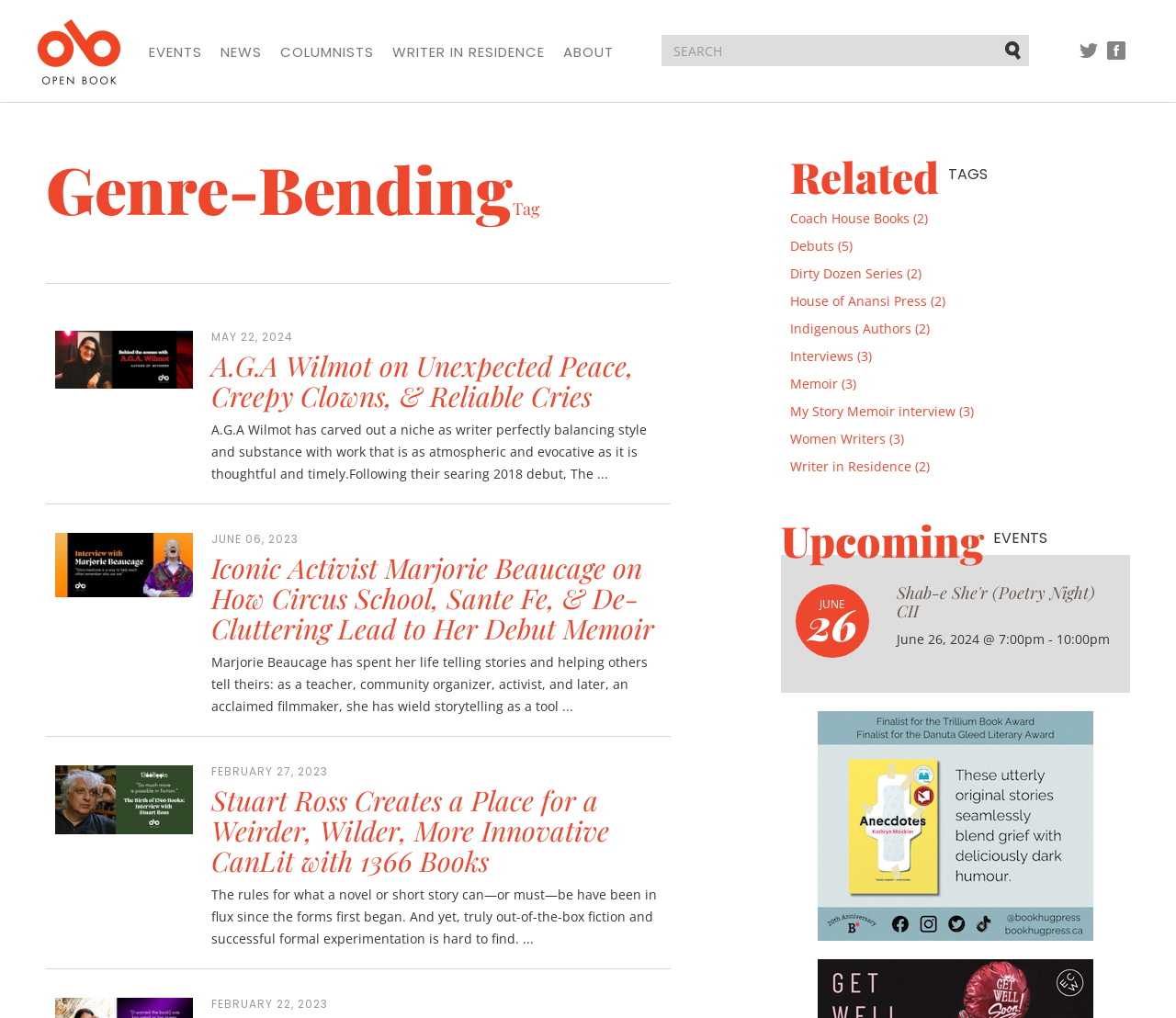Determine the bounding box coordinates of the area to click in order to meet this instruction: "Search for a book".

[0.562, 0.034, 0.875, 0.065]